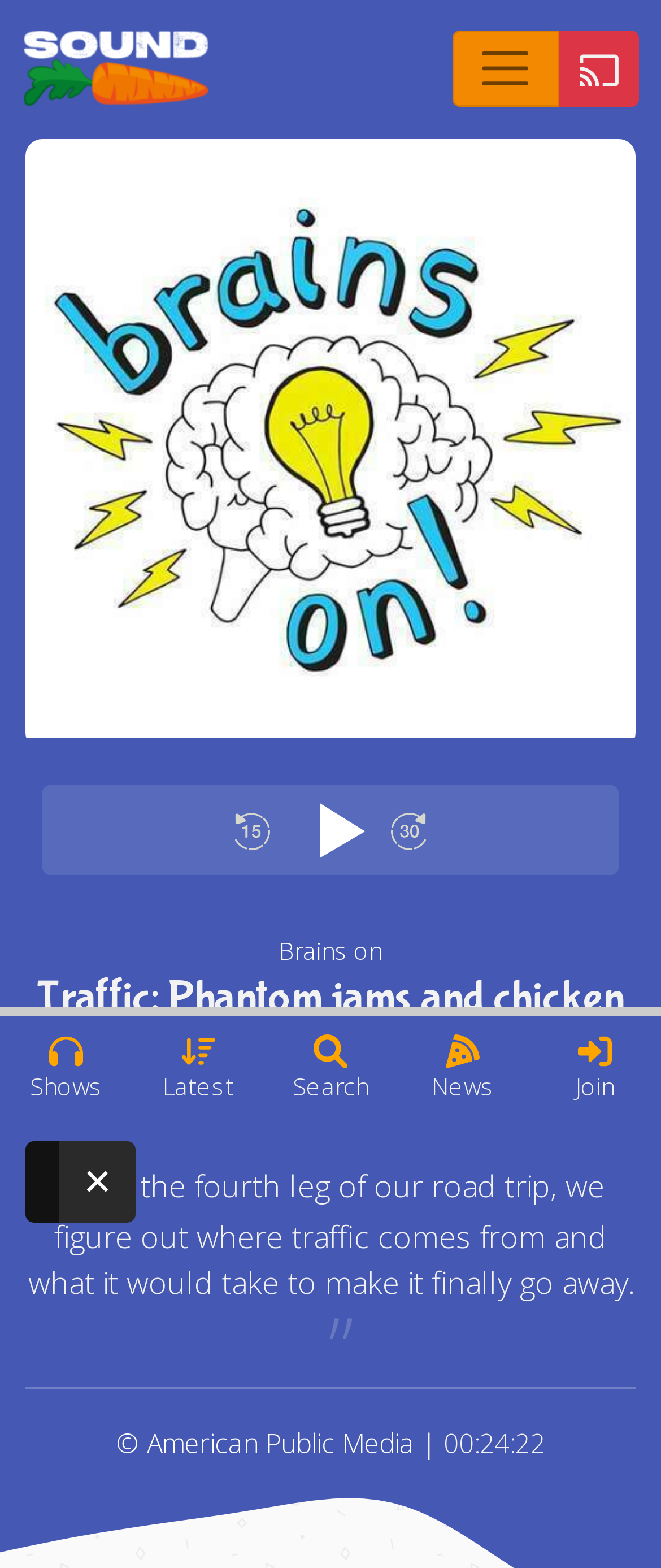Look at the image and answer the question in detail:
What is the purpose of the button 'Toggle navigation'?

The button 'Toggle navigation' is a control element that allows users to expand or collapse the navigation menu, as indicated by the 'expanded: False' property and the 'controls: navbarSupportedContent' property, which suggests that it controls the navigation bar.